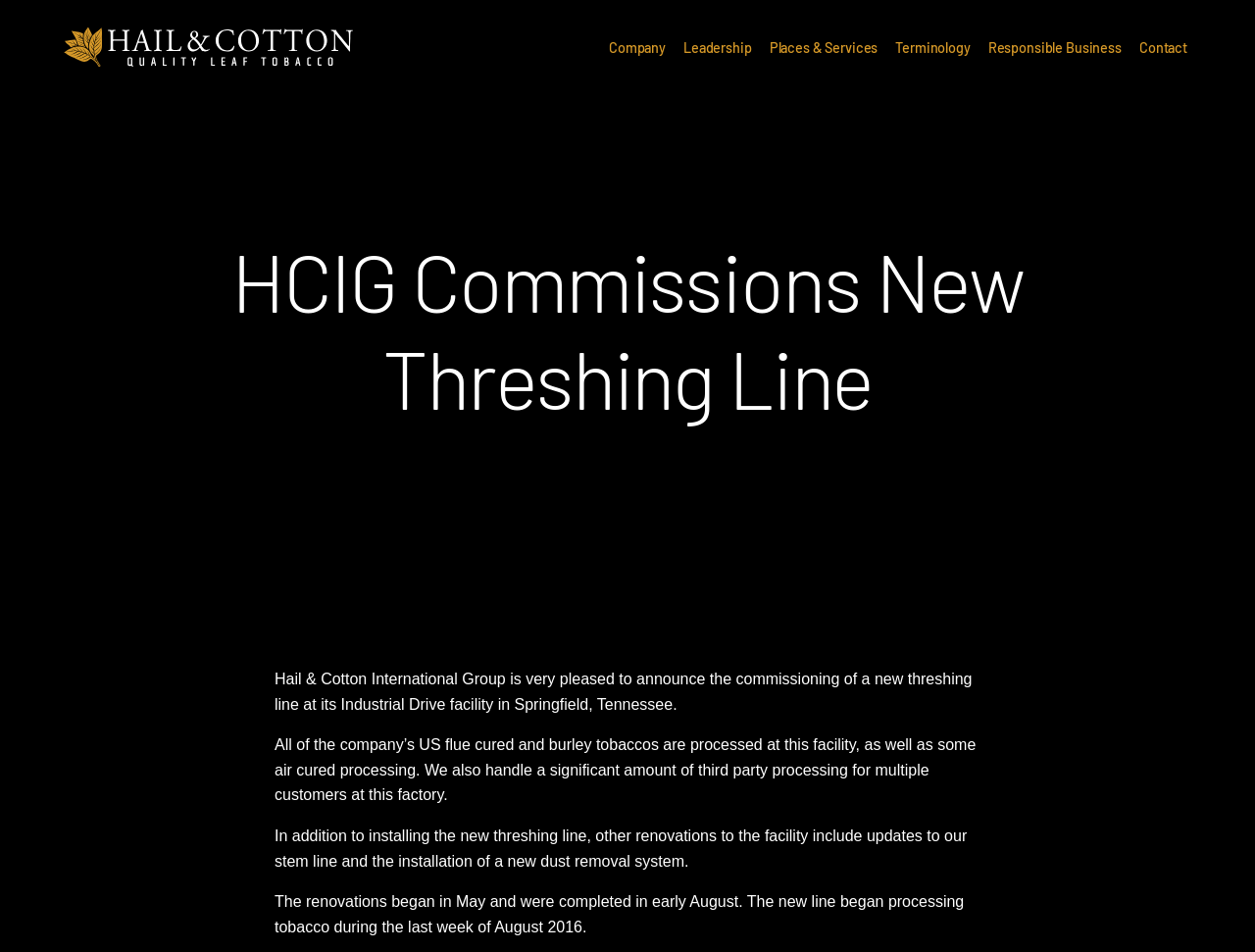Can you specify the bounding box coordinates of the area that needs to be clicked to fulfill the following instruction: "View company information"?

[0.481, 0.034, 0.534, 0.066]